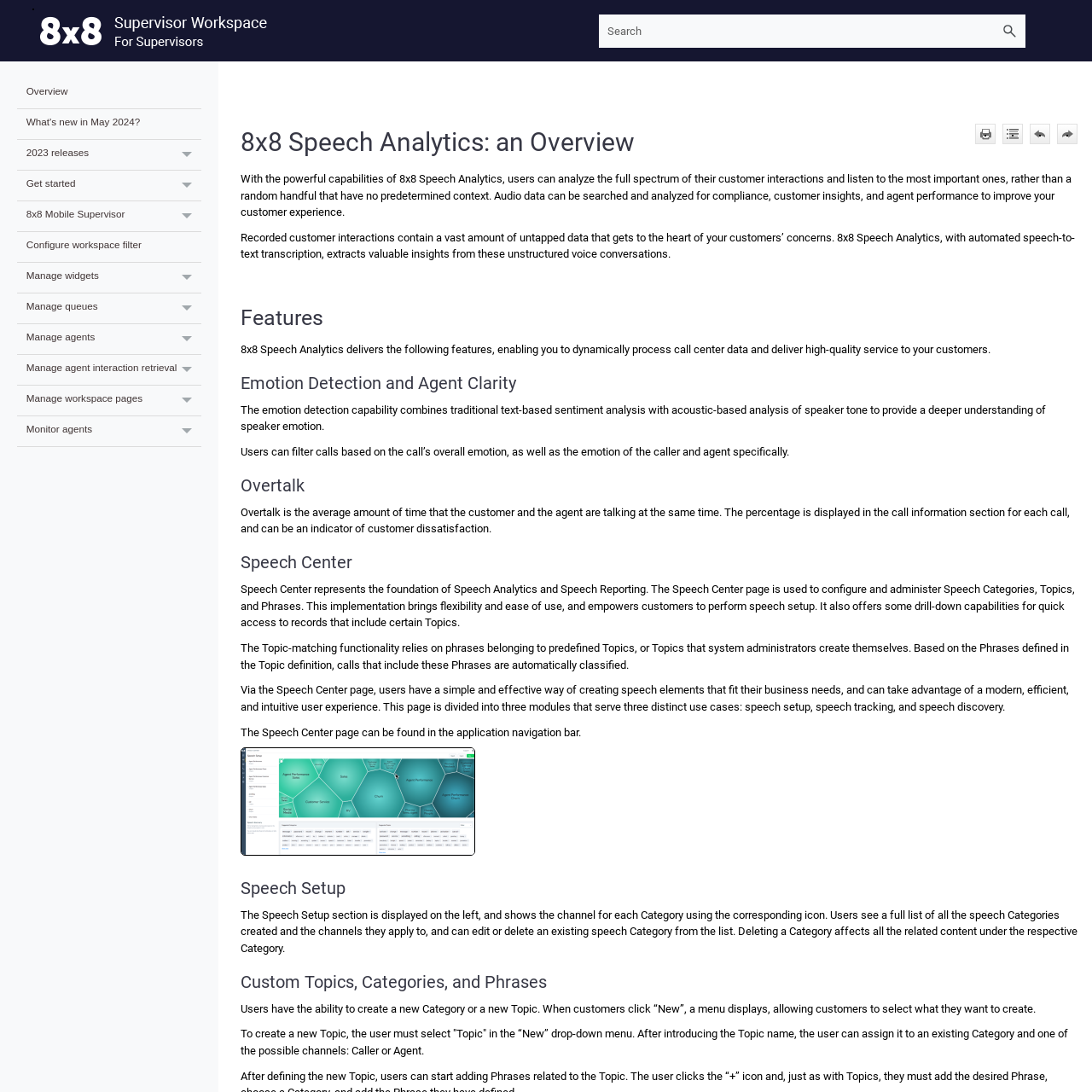Find the bounding box coordinates of the element to click in order to complete this instruction: "Expand the '2023 releases' dropdown". The bounding box coordinates must be four float numbers between 0 and 1, denoted as [left, top, right, bottom].

[0.166, 0.128, 0.184, 0.156]